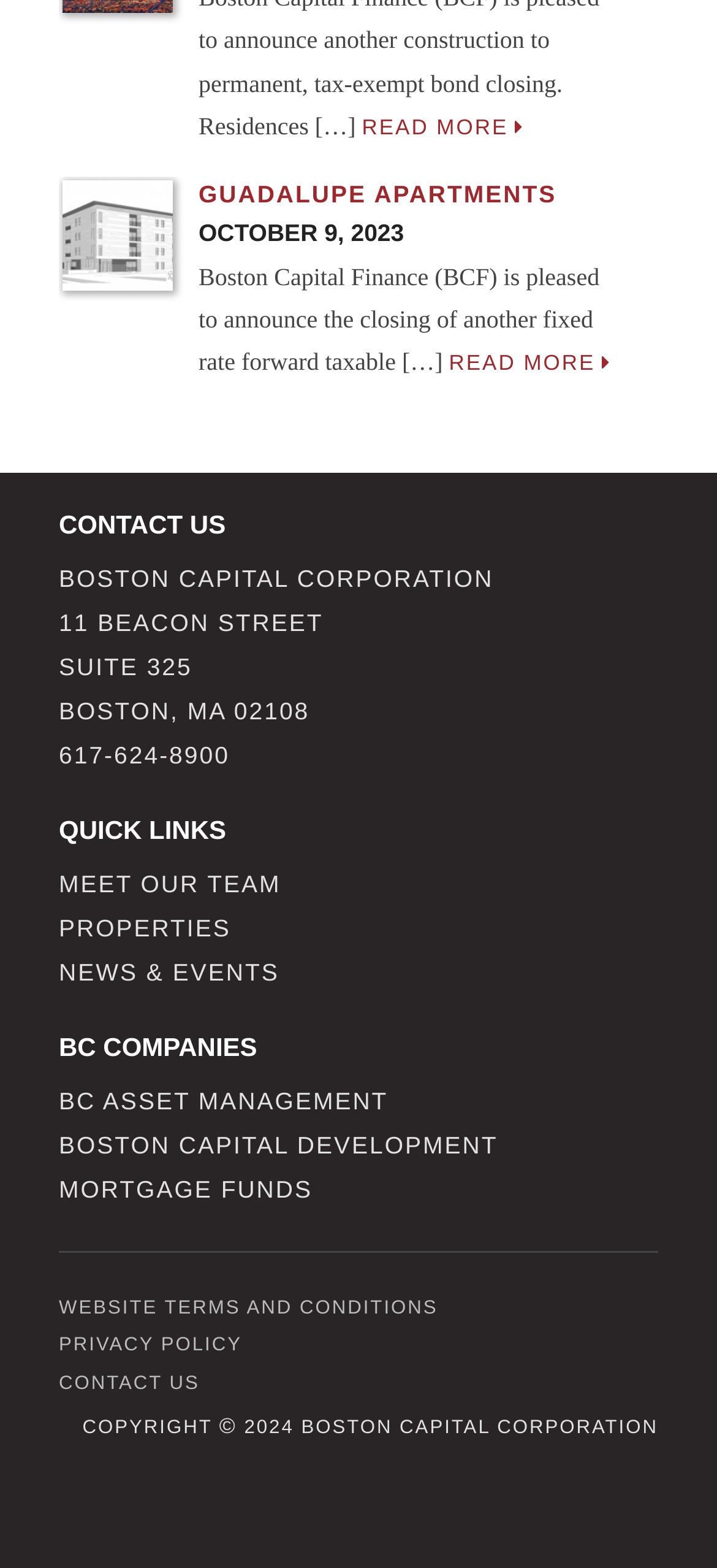Pinpoint the bounding box coordinates of the area that must be clicked to complete this instruction: "View news and events".

[0.082, 0.611, 0.39, 0.629]